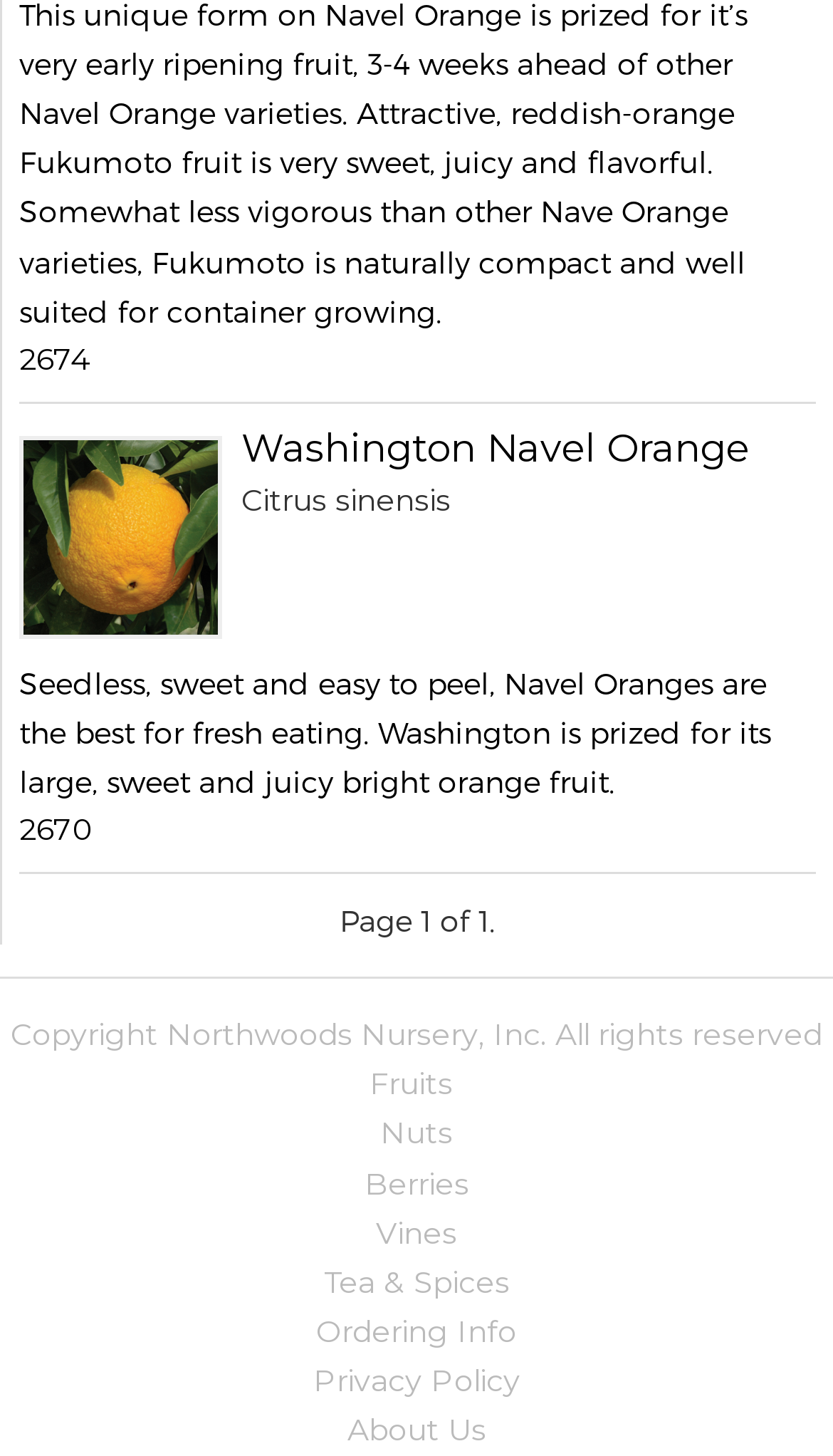Review the image closely and give a comprehensive answer to the question: What is the scientific name of the orange?

The scientific name of the orange is mentioned in the StaticText element with the text 'Citrus sinensis' at coordinates [0.29, 0.33, 0.541, 0.357].